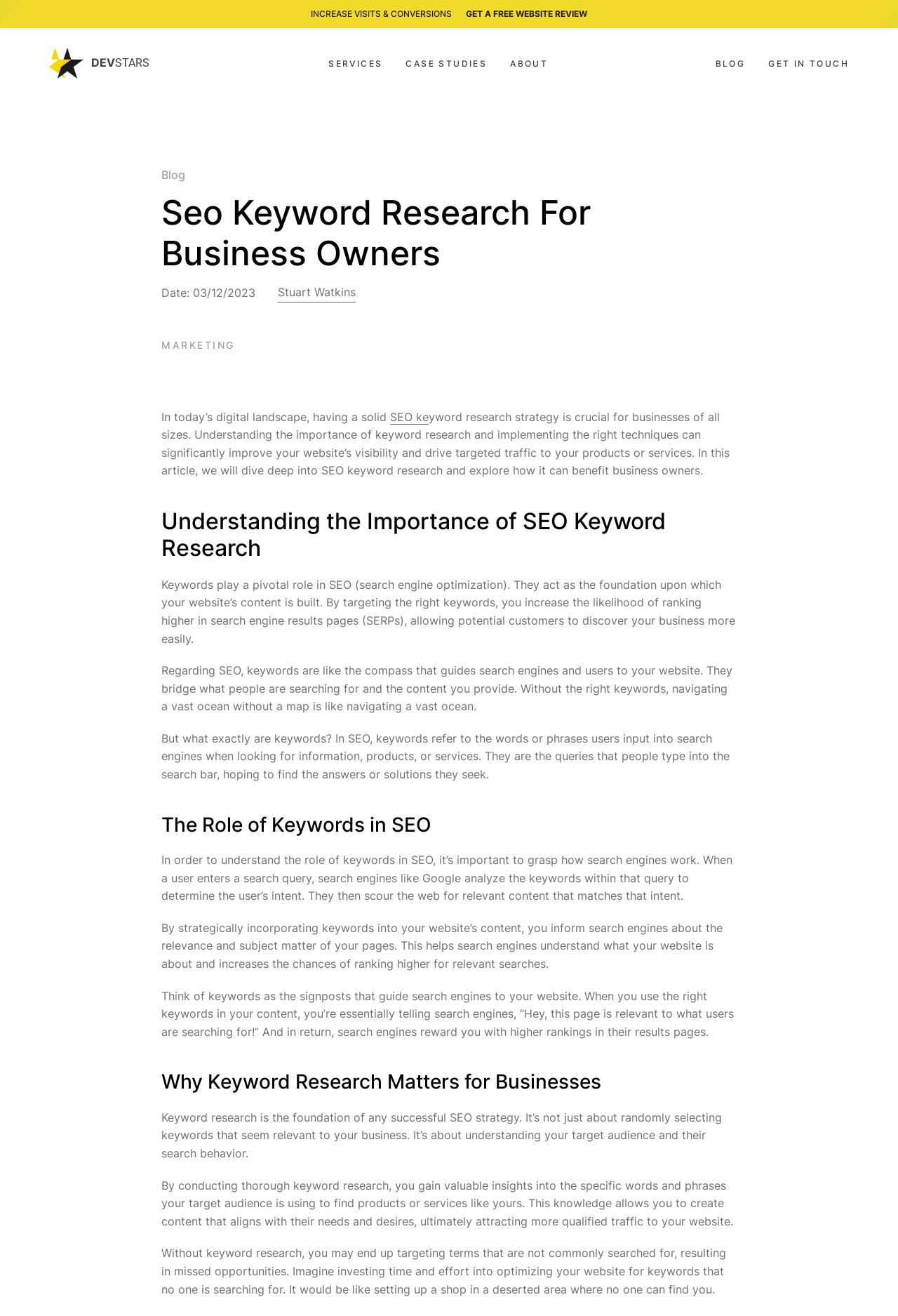Using the information in the image, could you please answer the following question in detail:
What is the importance of keyword research?

I found the importance of keyword research by reading the article on the webpage, which states that keyword research is crucial for businesses to understand their target audience and their search behavior, and to create content that aligns with their needs and desires.